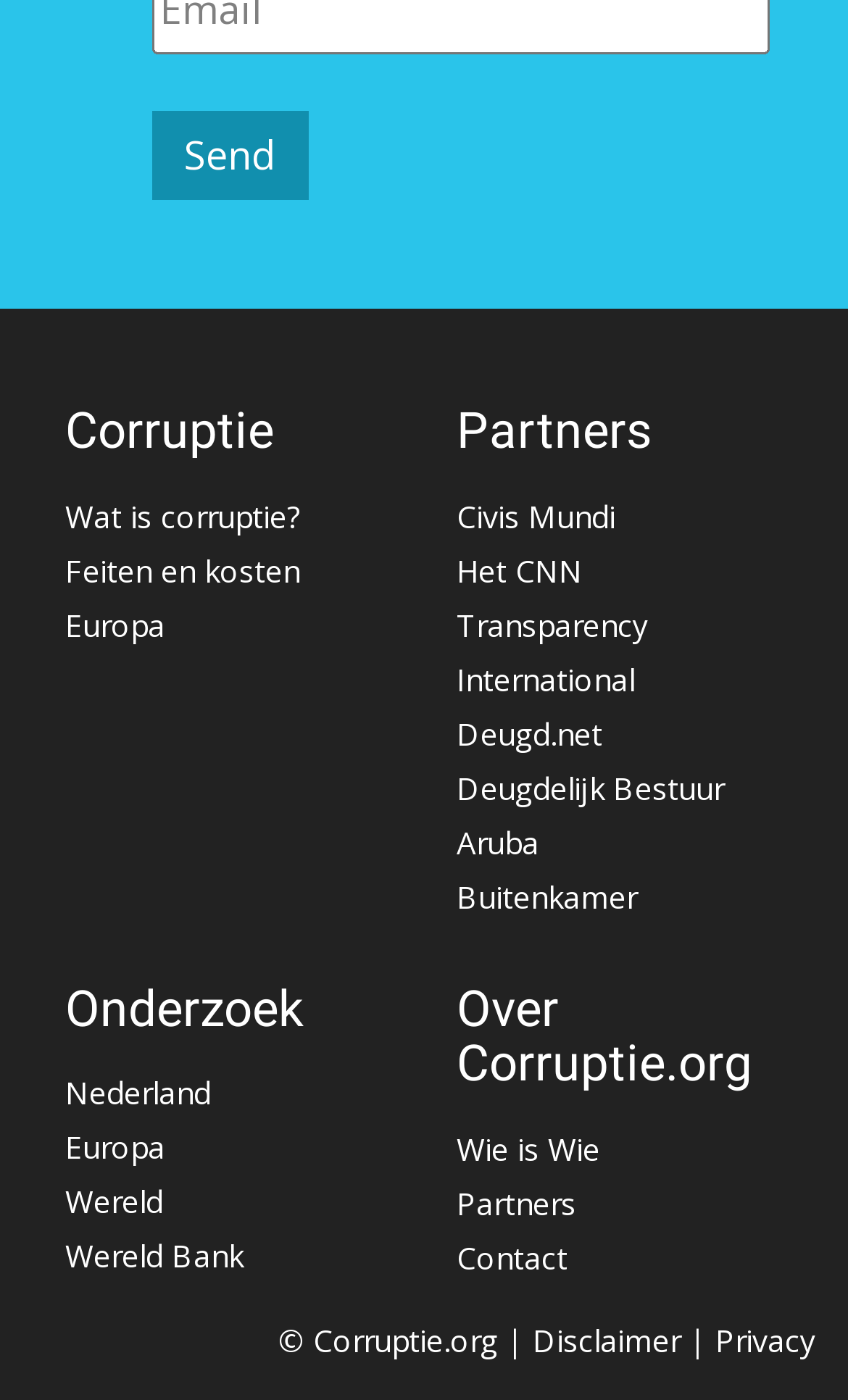Find the bounding box coordinates of the element to click in order to complete the given instruction: "Read the article 'Things to Know Before Buying Property in Costa Rica'."

None